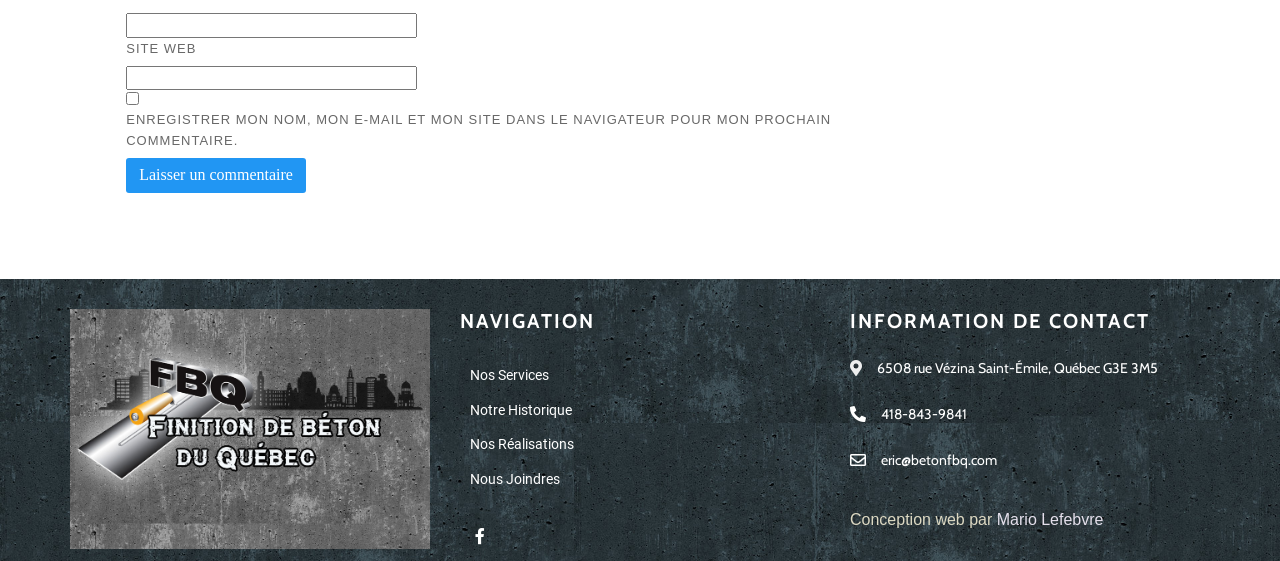What is the company's phone number?
Refer to the image and provide a concise answer in one word or phrase.

418-843-9841